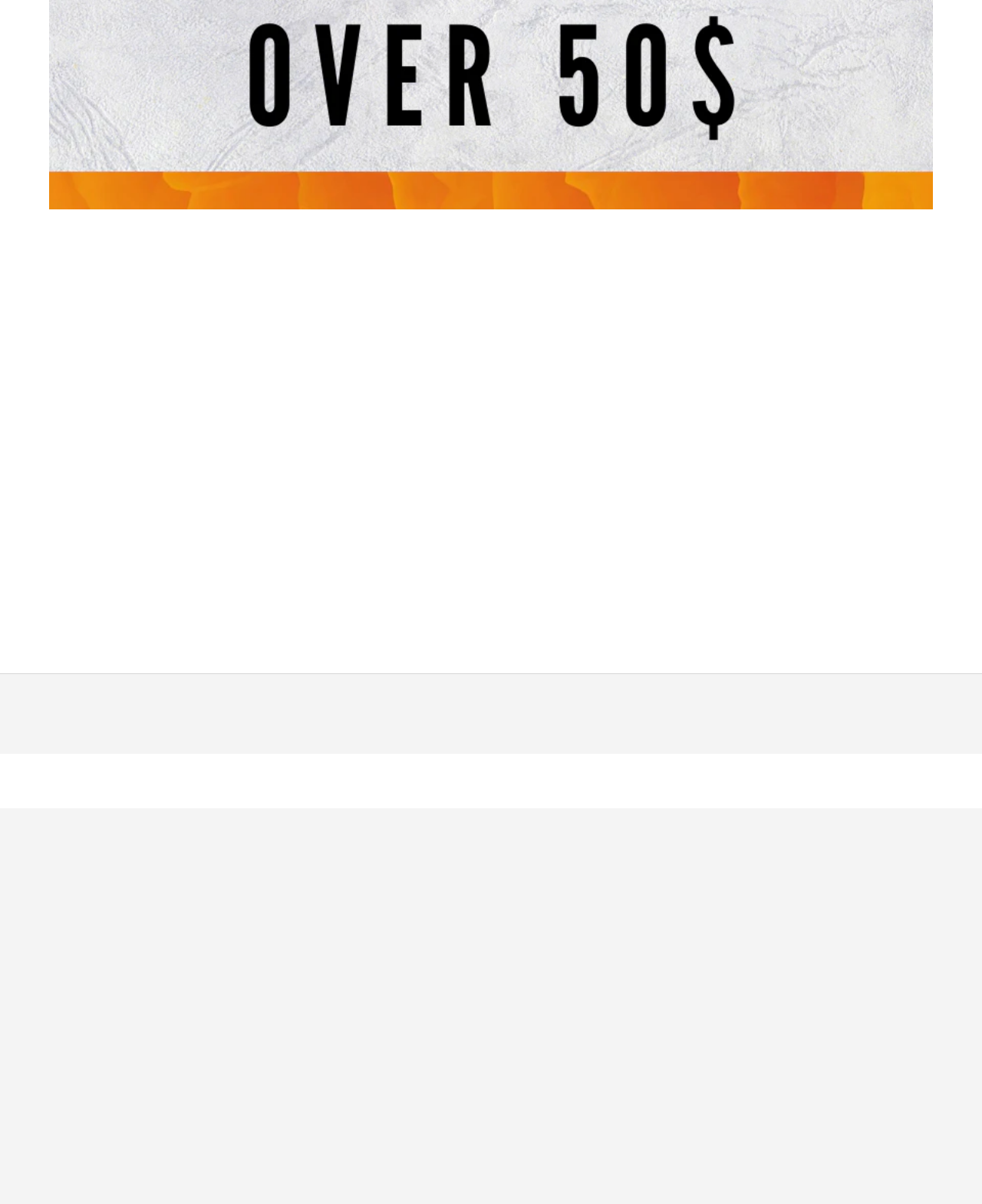From the webpage screenshot, identify the region described by Barber and Hairdressing Salon Wholesales. Provide the bounding box coordinates as (top-left x, top-left y, bottom-right x, bottom-right y), with each value being a floating point number between 0 and 1.

[0.245, 0.447, 0.385, 0.499]